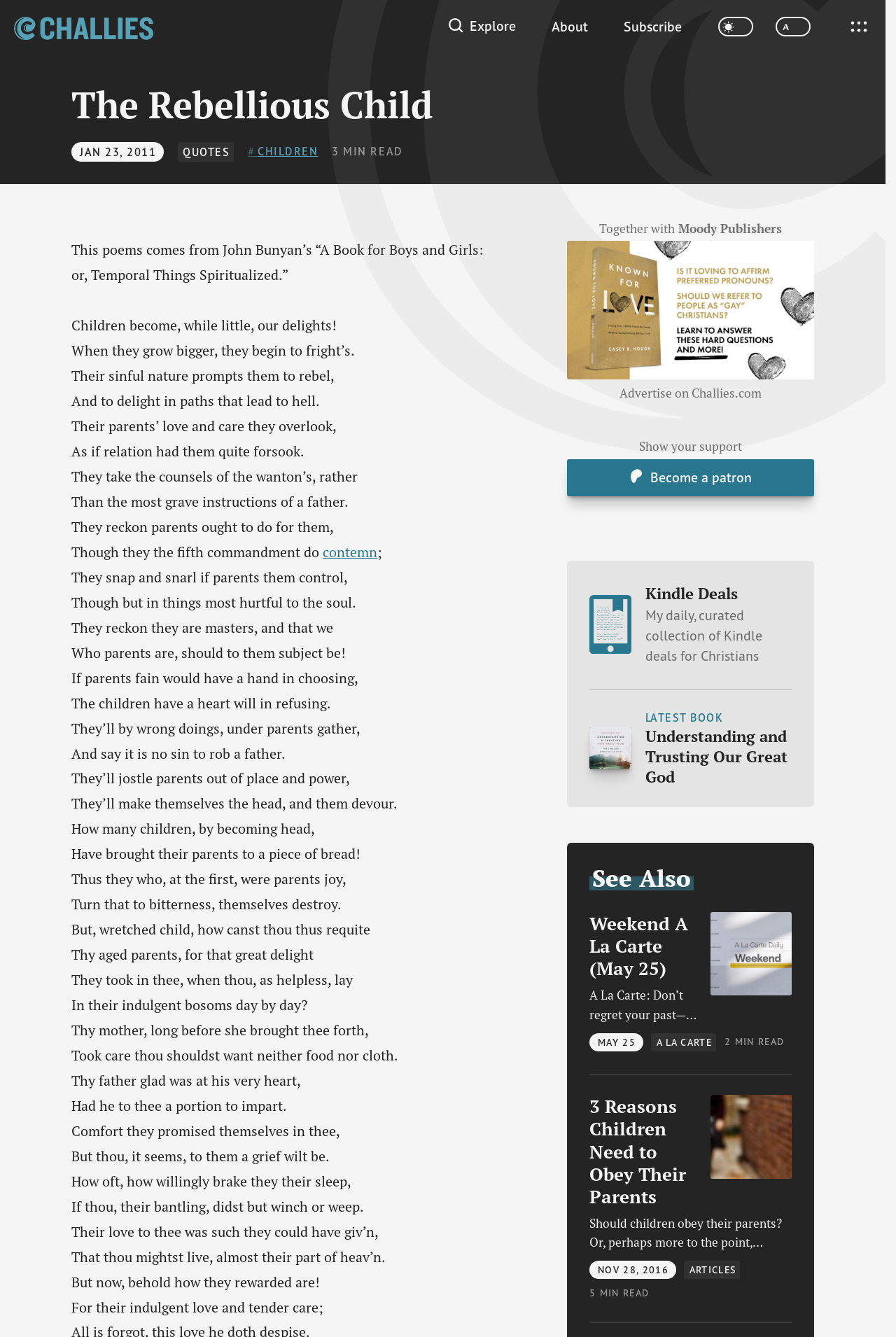What is the name of the website?
Use the image to answer the question with a single word or phrase.

Challies